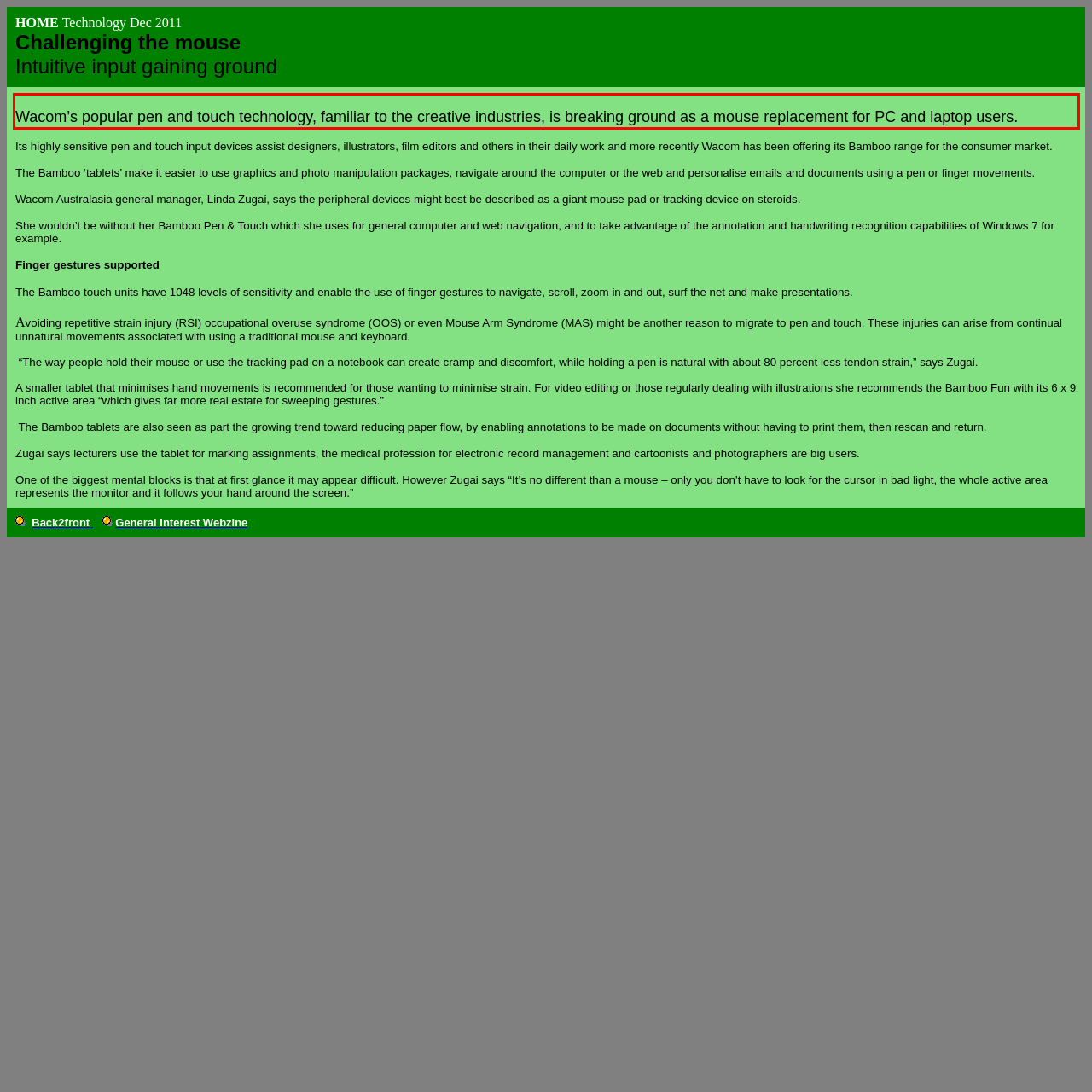You are looking at a screenshot of a webpage with a red rectangle bounding box. Use OCR to identify and extract the text content found inside this red bounding box.

Wacom’s popular pen and touch technology, familiar to the creative industries, is breaking ground as a mouse replacement for PC and laptop users.